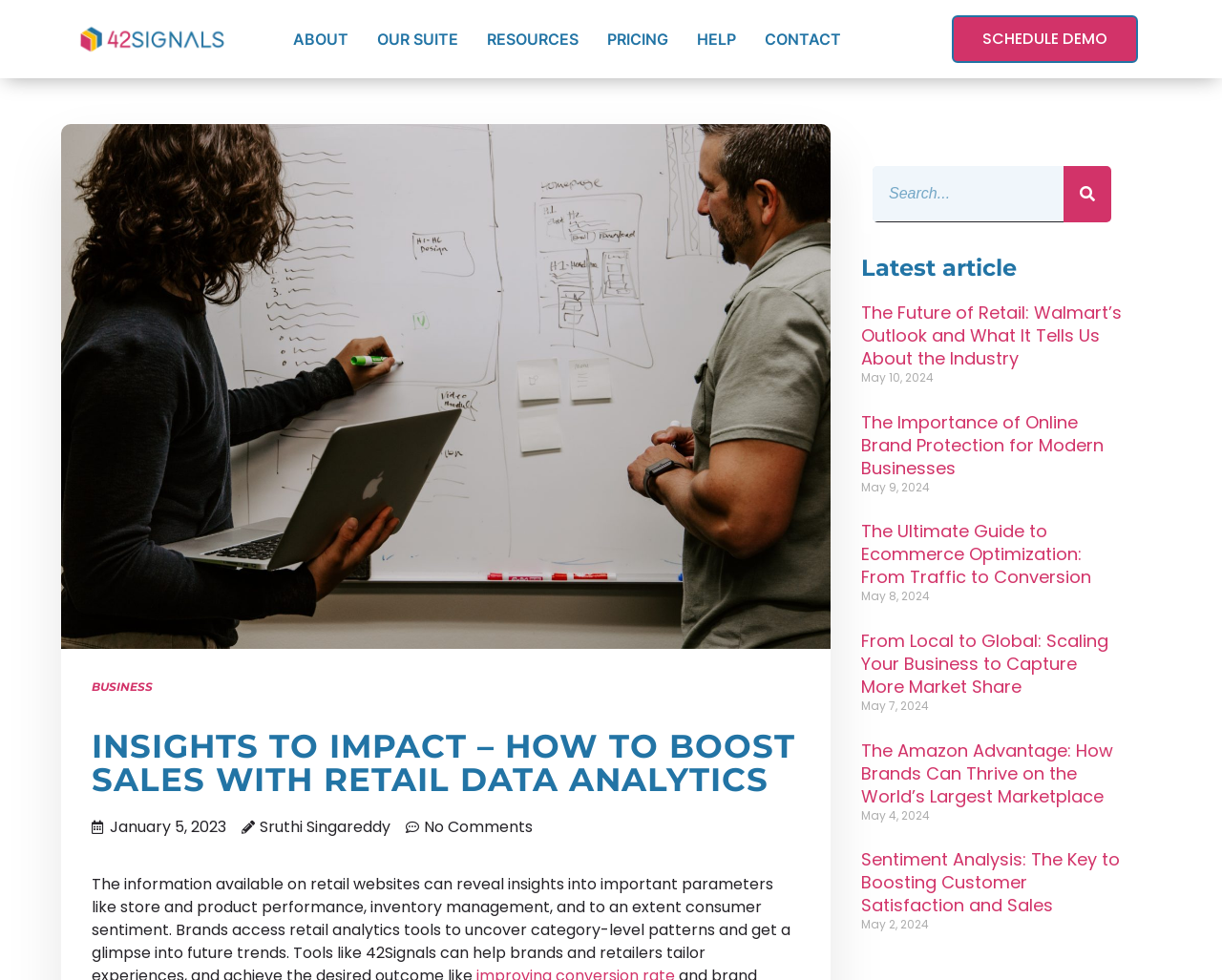Locate the UI element described by Search in the provided webpage screenshot. Return the bounding box coordinates in the format (top-left x, top-left y, bottom-right x, bottom-right y), ensuring all values are between 0 and 1.

[0.871, 0.169, 0.91, 0.227]